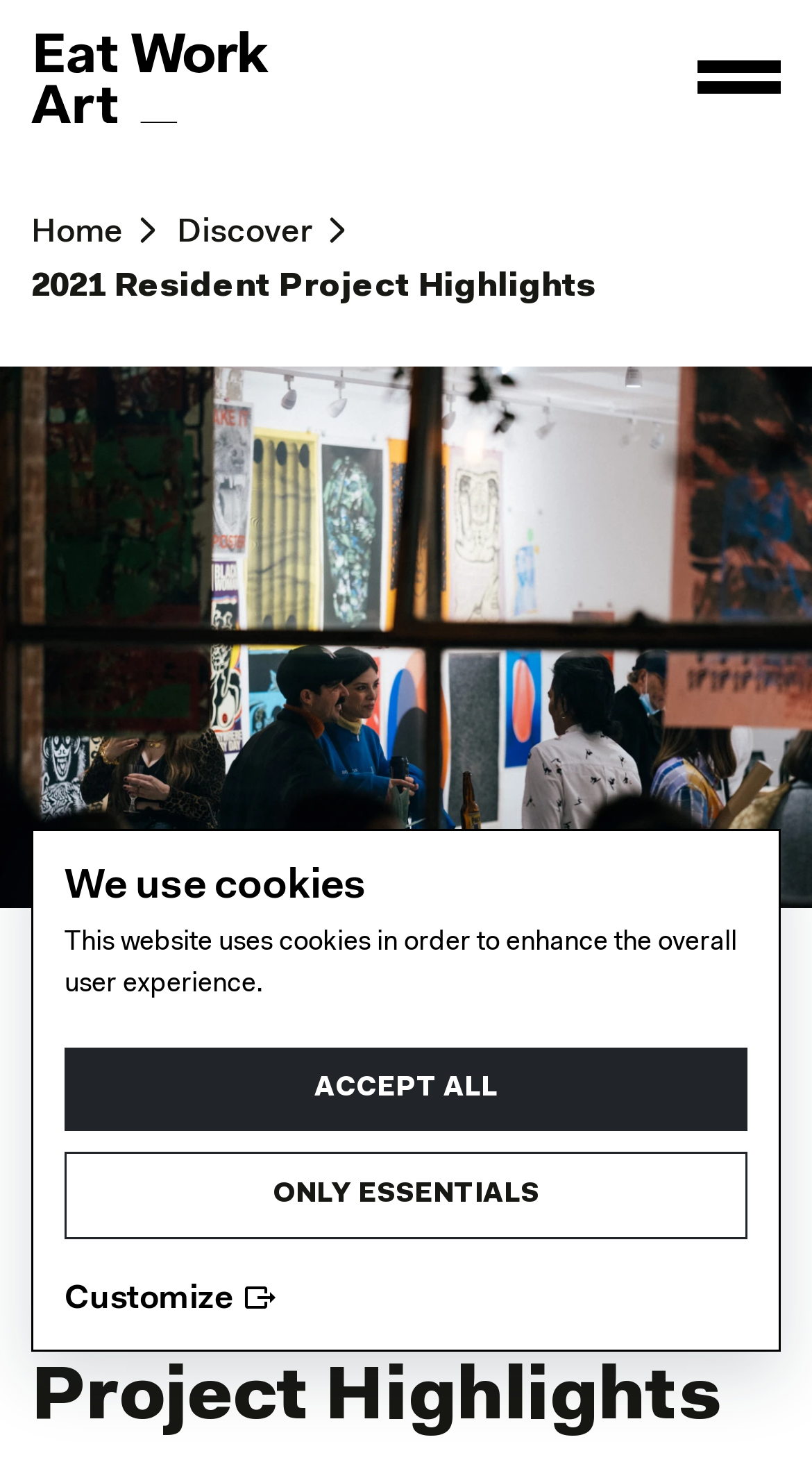Provide the bounding box coordinates of the HTML element this sentence describes: "Only essentials". The bounding box coordinates consist of four float numbers between 0 and 1, i.e., [left, top, right, bottom].

[0.079, 0.789, 0.921, 0.849]